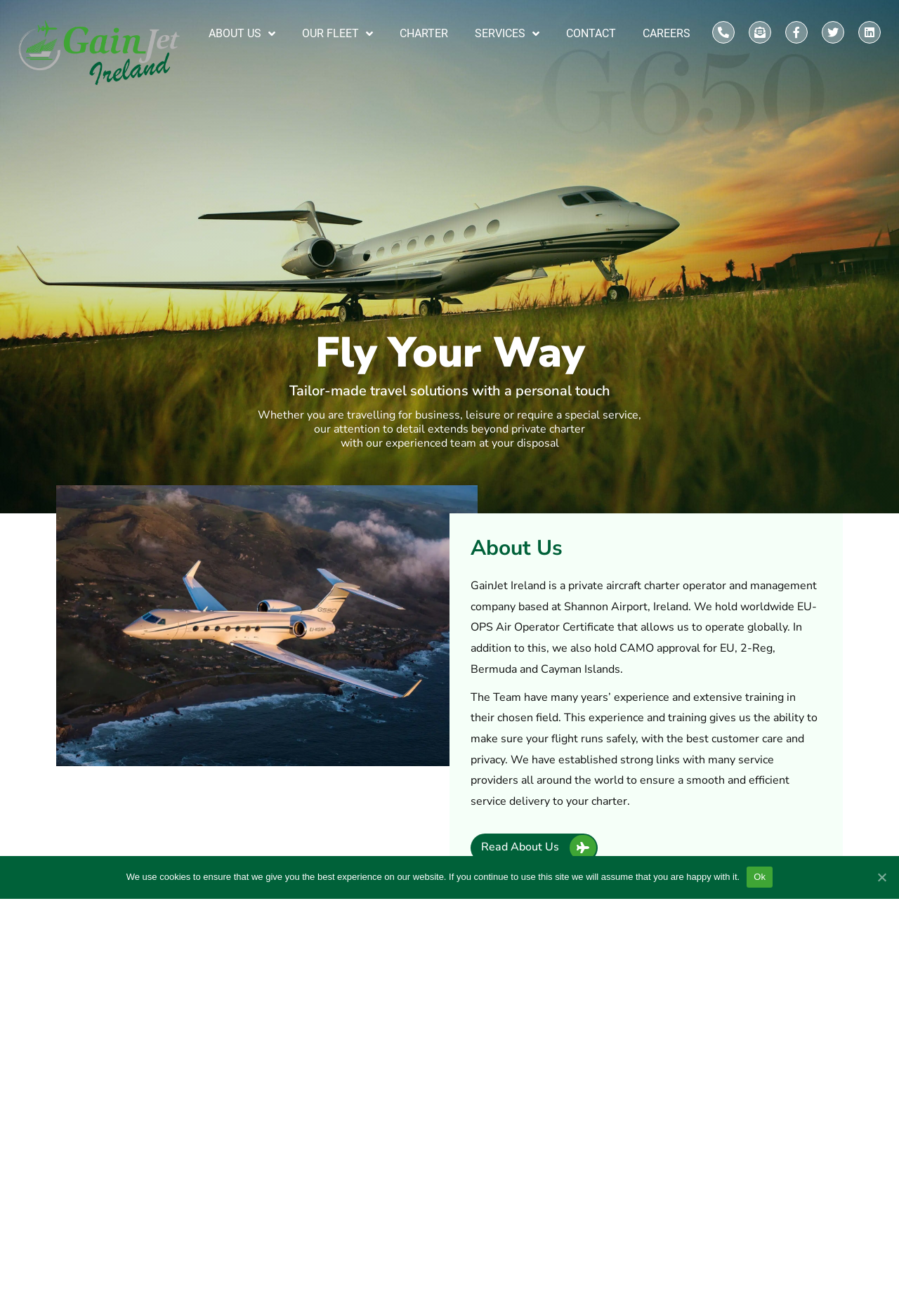Pinpoint the bounding box coordinates of the clickable area needed to execute the instruction: "Click the CHARTER link". The coordinates should be specified as four float numbers between 0 and 1, i.e., [left, top, right, bottom].

[0.437, 0.016, 0.505, 0.035]